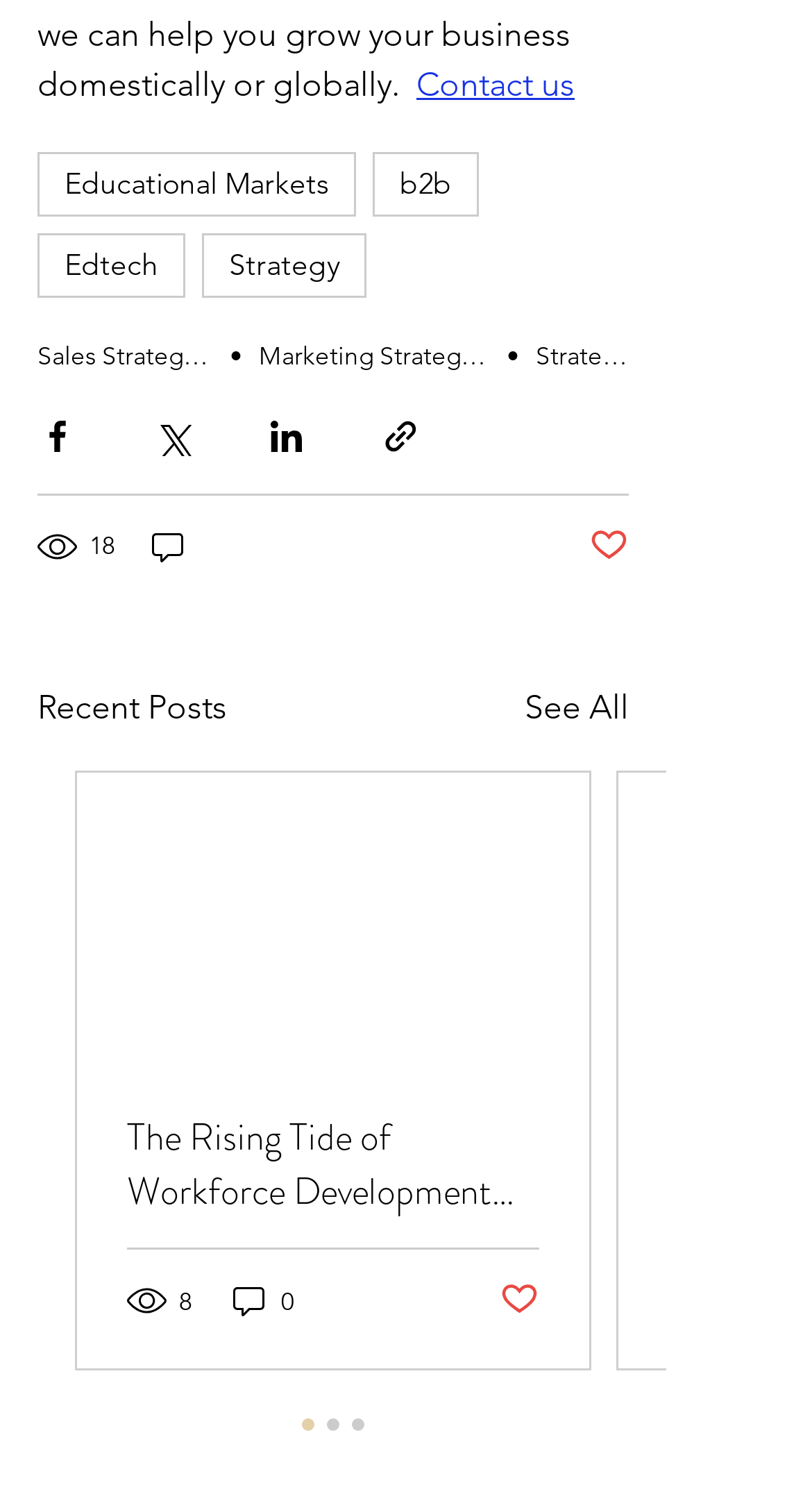Pinpoint the bounding box coordinates of the area that should be clicked to complete the following instruction: "See All Recent Posts". The coordinates must be given as four float numbers between 0 and 1, i.e., [left, top, right, bottom].

[0.646, 0.457, 0.774, 0.491]